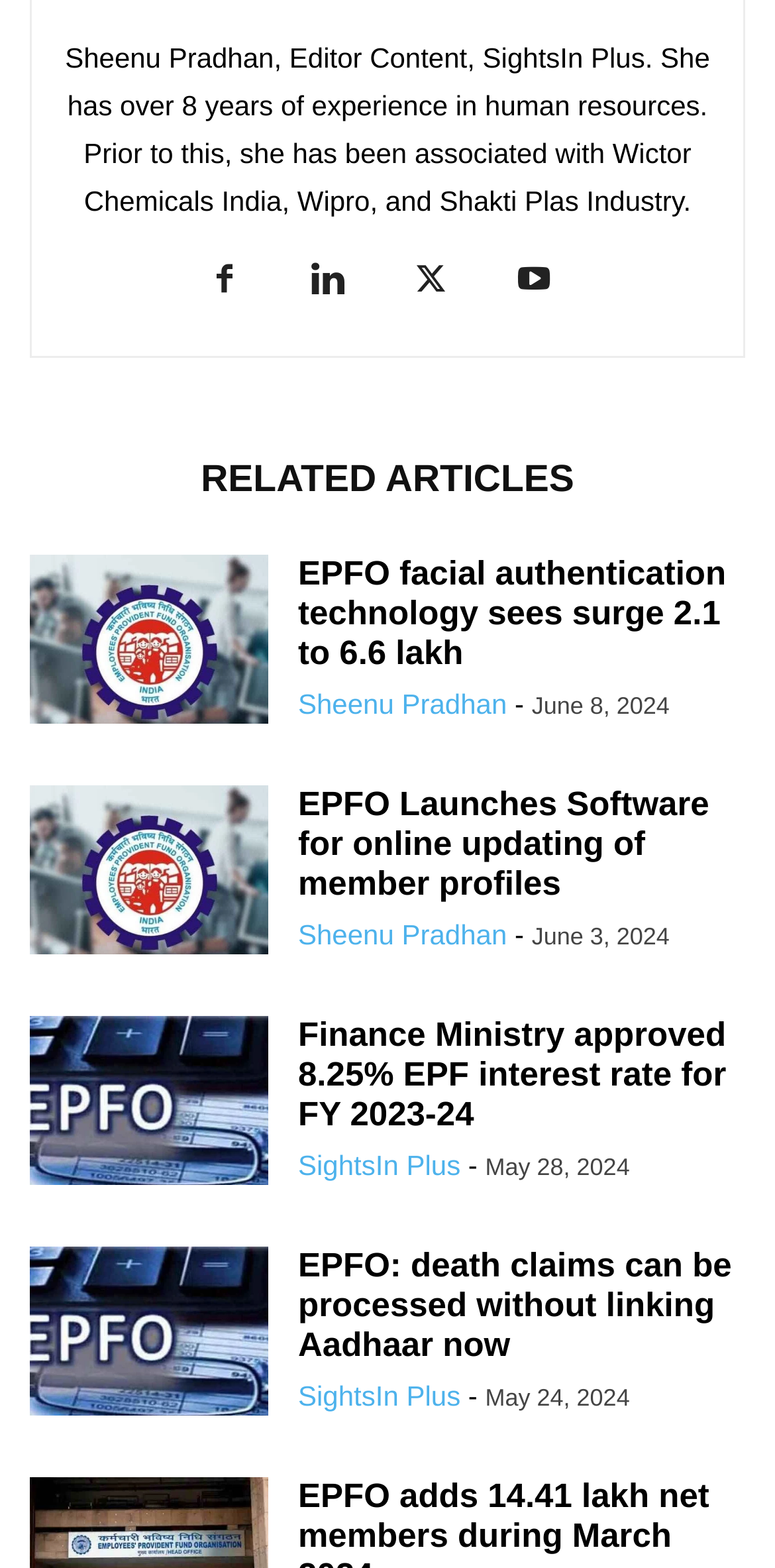How many related articles are there?
Kindly give a detailed and elaborate answer to the question.

I counted the number of headings under the 'RELATED ARTICLES' section, which are three: 'EPFO facial authentication technology sees surge 2.1 to 6.6 lakh', 'EPFO Launches Software for online updating of member profiles', and the one with the image, totaling 3 related articles.